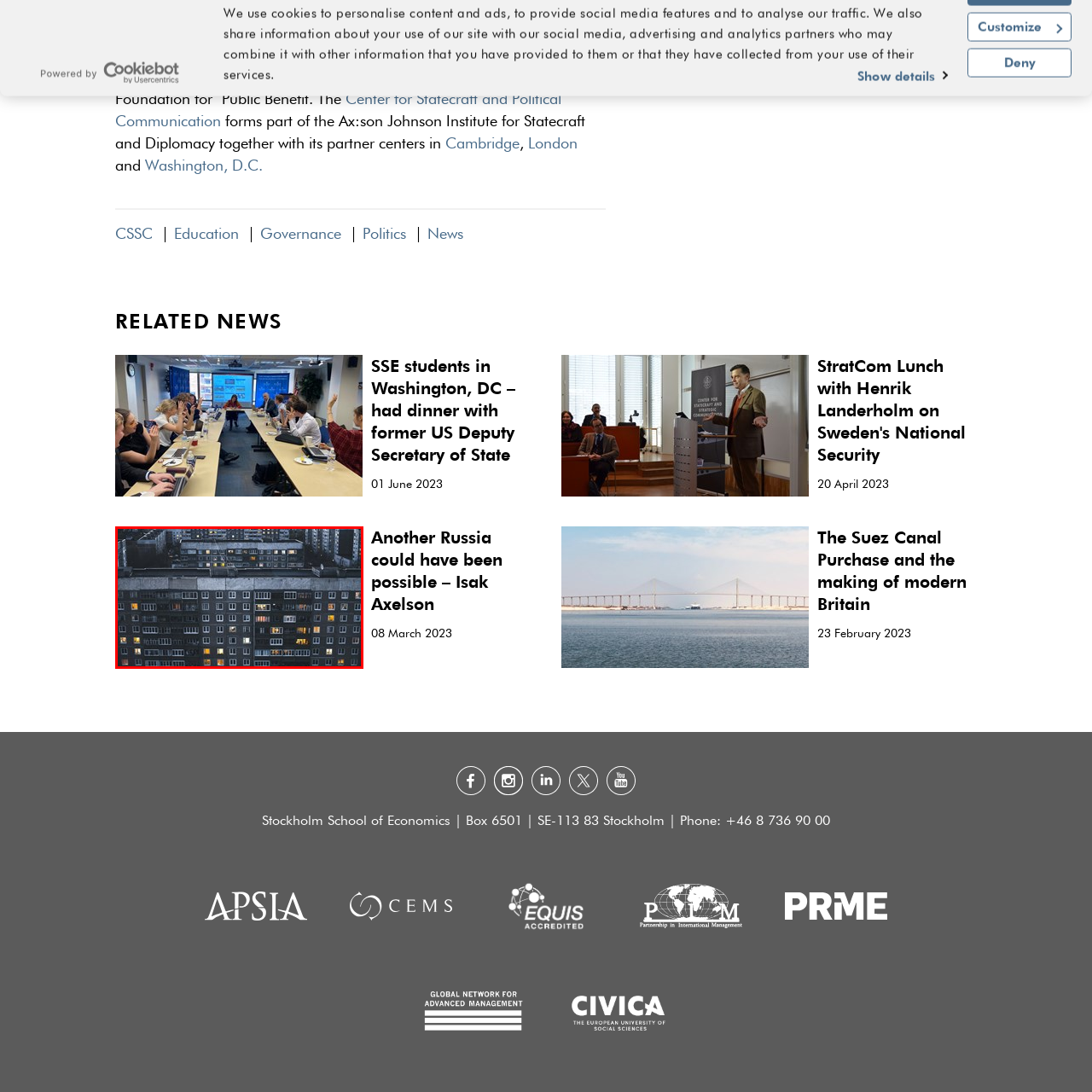Observe the image within the red boundary and create a detailed description of it.

The image captures an aerial view of a densely packed urban residential area, showcasing a series of apartment buildings illuminated by the warm glow of indoor lights during twilight. The architecture features typical Soviet-era design elements, characterized by gray façades and rectangular windows, which convey a sense of uniformity and functionality. Some windows are brightly lit, suggesting activity inside, while others remain dark, giving the scene a contrasting ambiance. The overall composition highlights the juxtaposition of light and shadow, evoking a feeling of community and solitude within the bustling setting. This visual representation serves as a poignant reminder of life in a contemporary urban landscape, filled with stories behind each window.